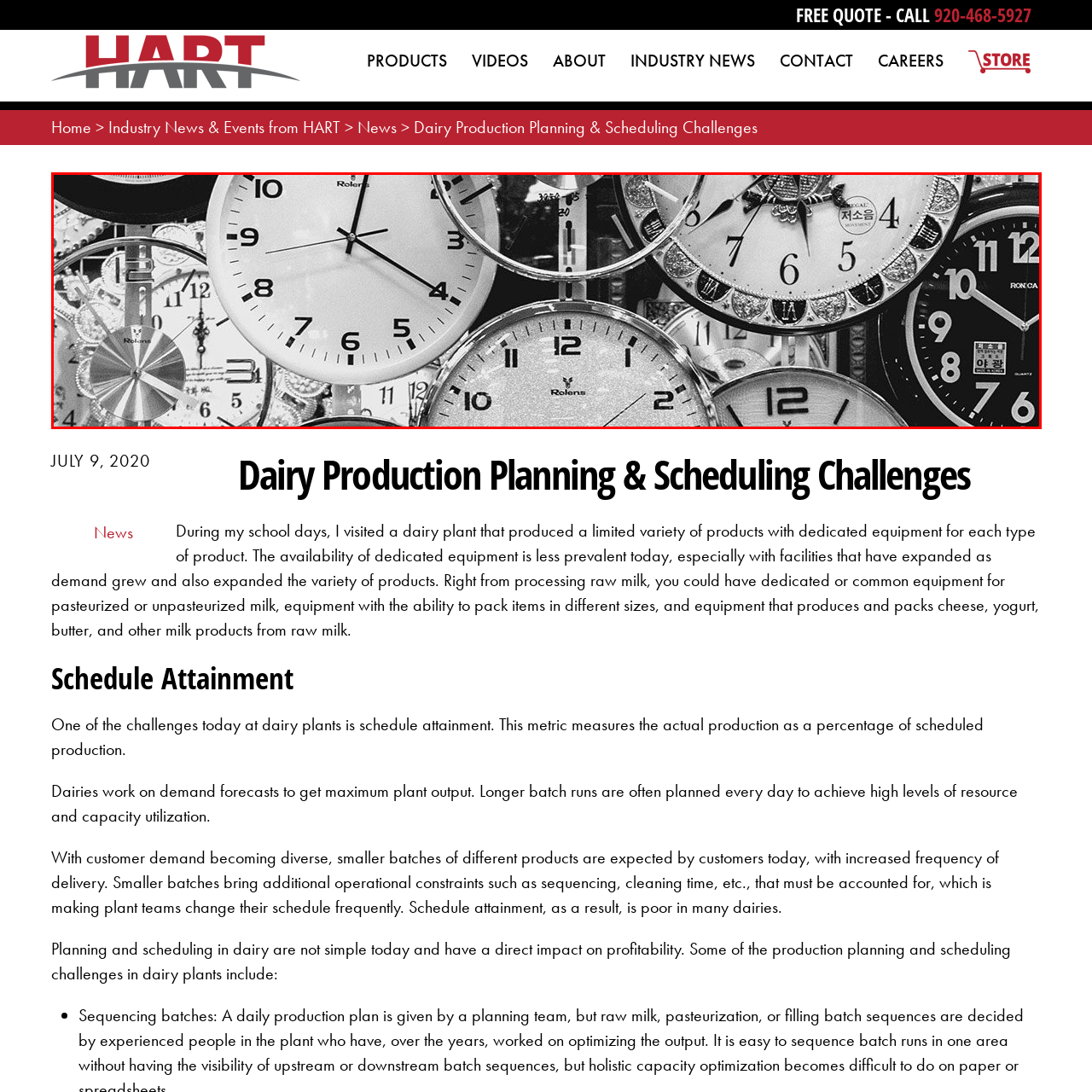What is the central concern addressed in dairy production planning?
Focus on the image highlighted by the red bounding box and deliver a thorough explanation based on what you see.

The caption metaphorically underscores the concept of time, which is a central concern addressed in the context of dairy production planning and scheduling challenges, particularly focusing on the importance of managing production timelines effectively amidst varying customer demands and operational constraints.